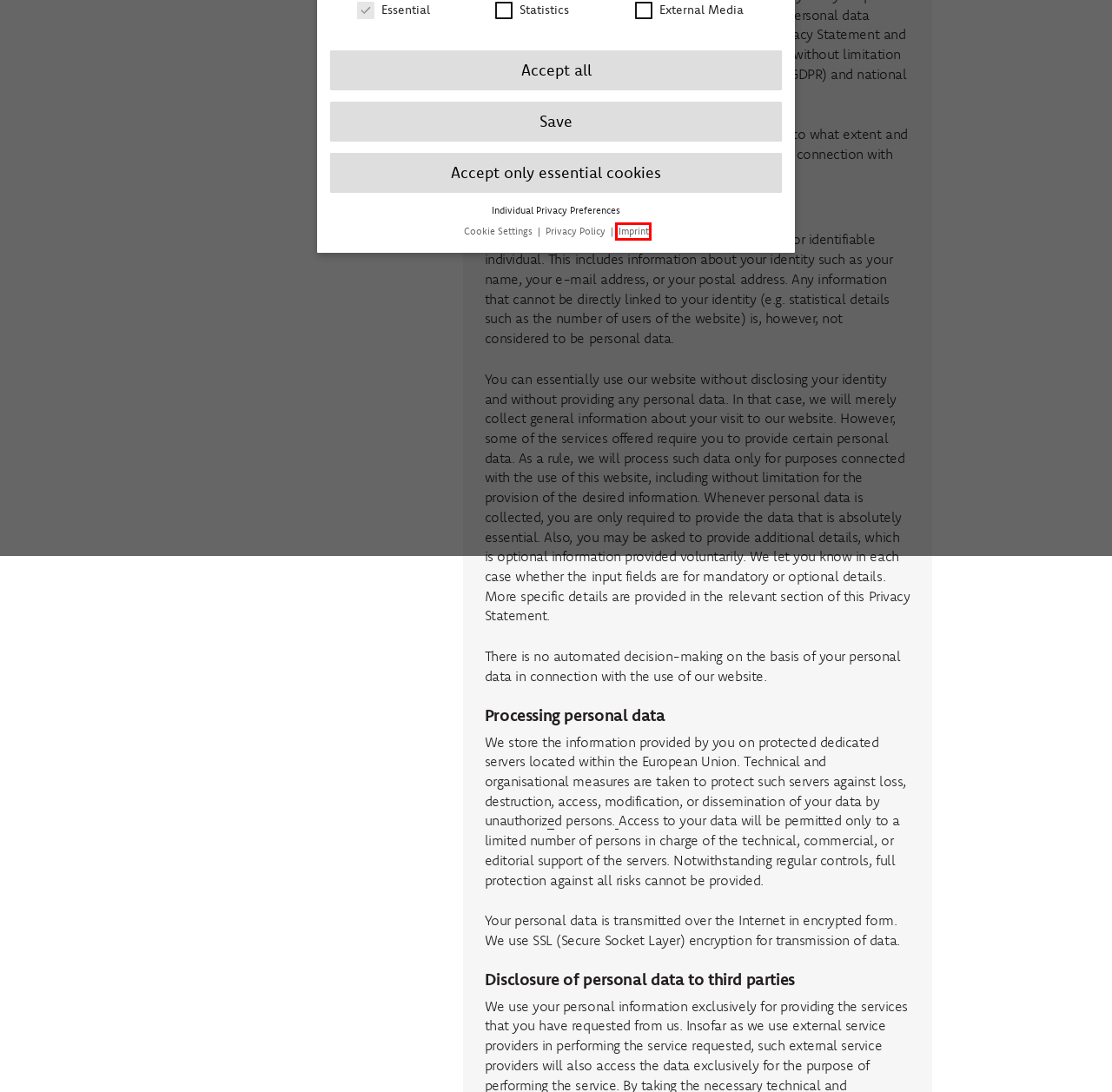You have a screenshot showing a webpage with a red bounding box around a UI element. Choose the webpage description that best matches the new page after clicking the highlighted element. Here are the options:
A. Datenschutz | Rice & Carry
B. Imprint | Rice & Carry
C. People | Rice & Carry
D. Contact | Rice & Carry
E. Home - Brandi mbB
F. Cookie Settings | Rice & Carry
G. Partner | Rice & Carry
H. Rice & Carry - Fair Trade and Upcyling and in Sri Lanka

B